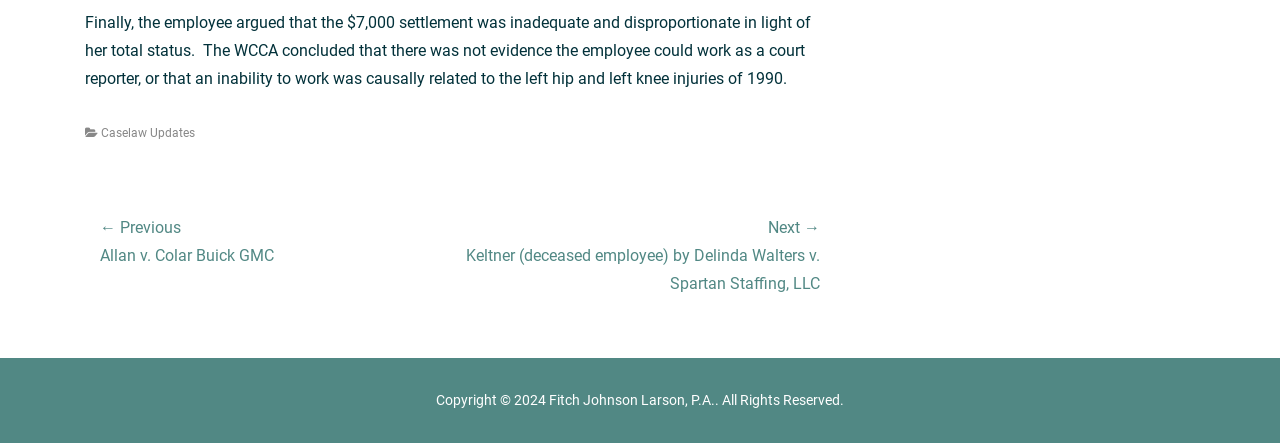Carefully examine the image and provide an in-depth answer to the question: What is the copyright year?

The StaticText element with the text 'Copyright © 2024 Fitch Johnson Larson, P.A.. All Rights Reserved.' indicates that the copyright year is 2024.